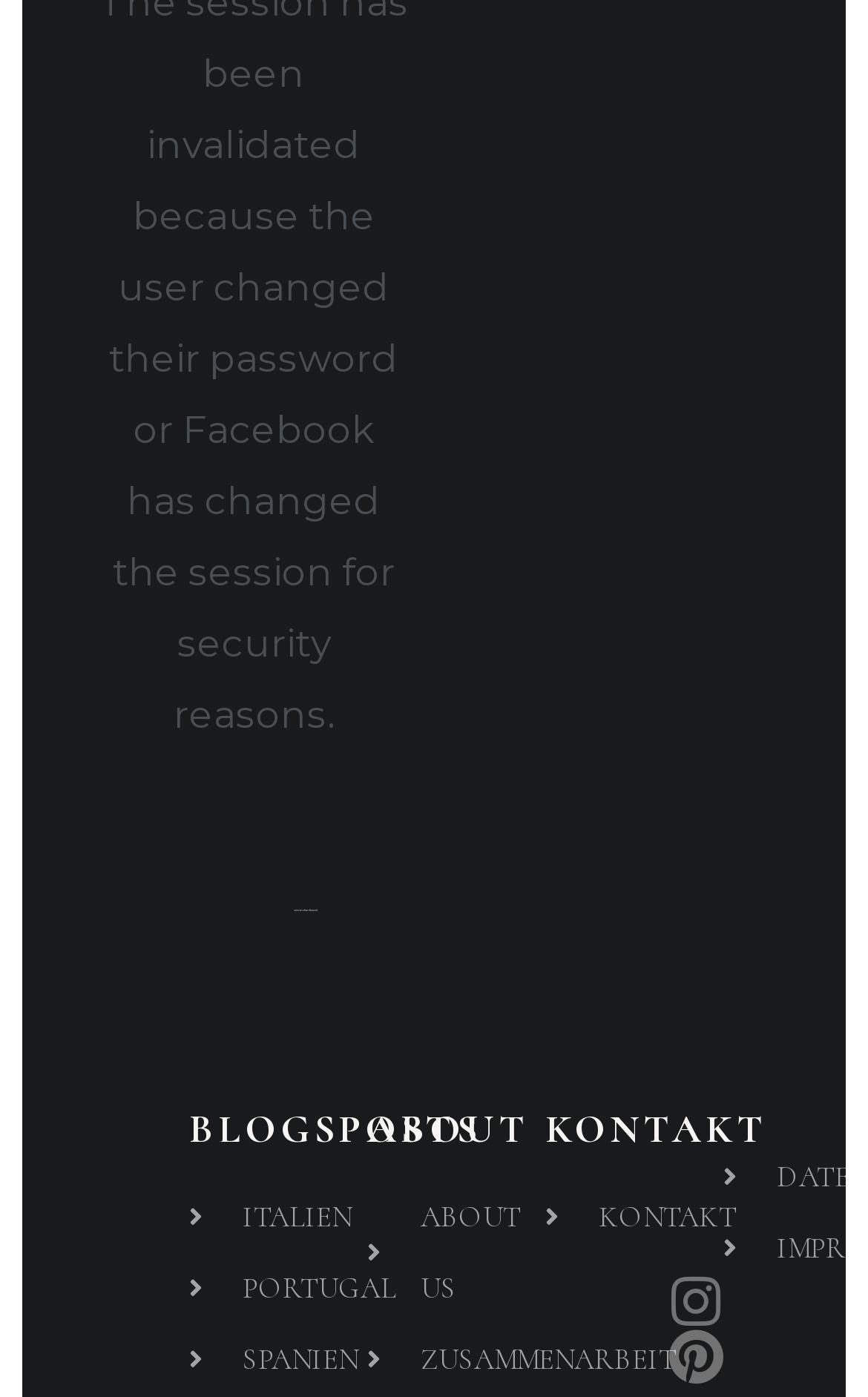Given the description of the UI element: "About us", predict the bounding box coordinates in the form of [left, top, right, bottom], with each value being a float between 0 and 1.

[0.423, 0.847, 0.628, 0.949]